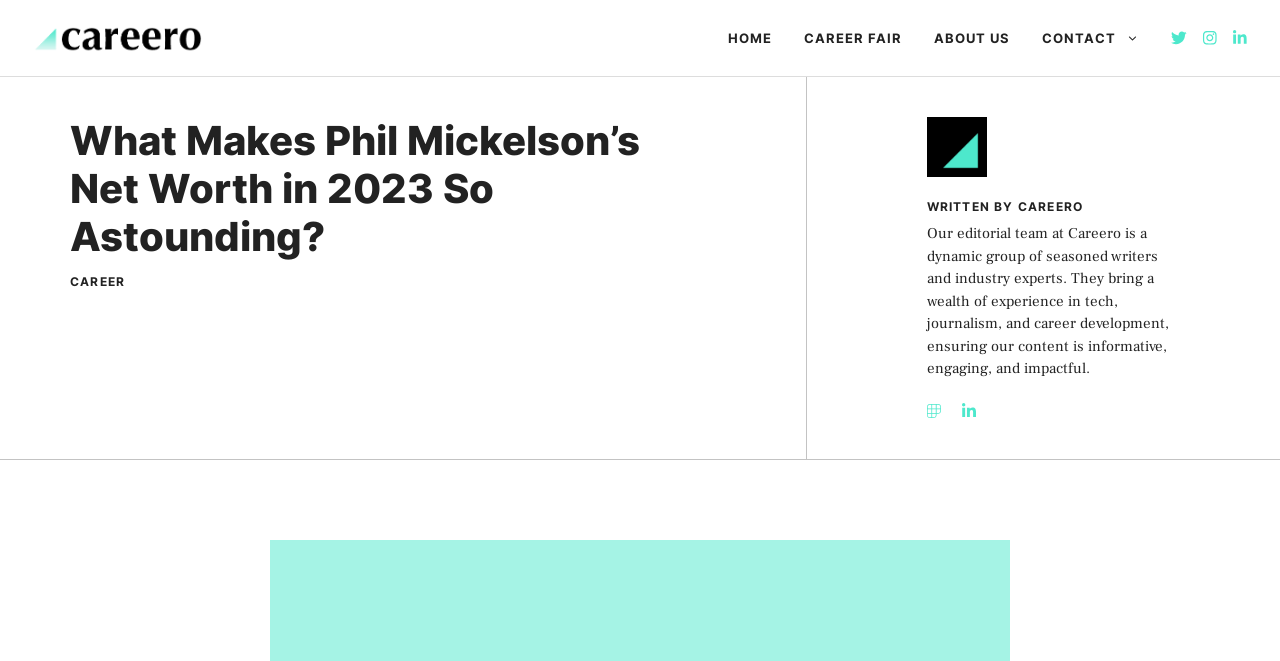Please respond in a single word or phrase: 
What is the position of the navigation menu?

Top right